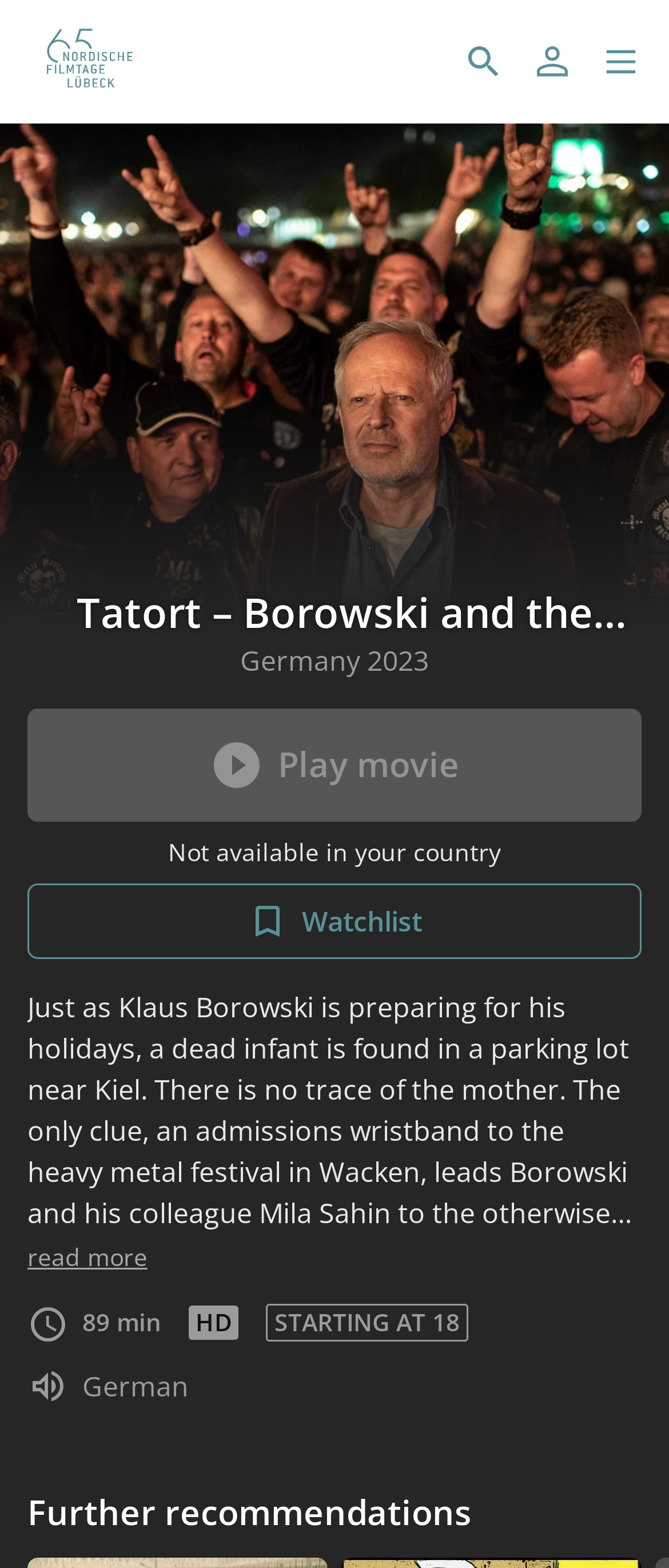Give a concise answer using only one word or phrase for this question:
What is the duration of the movie?

89 min